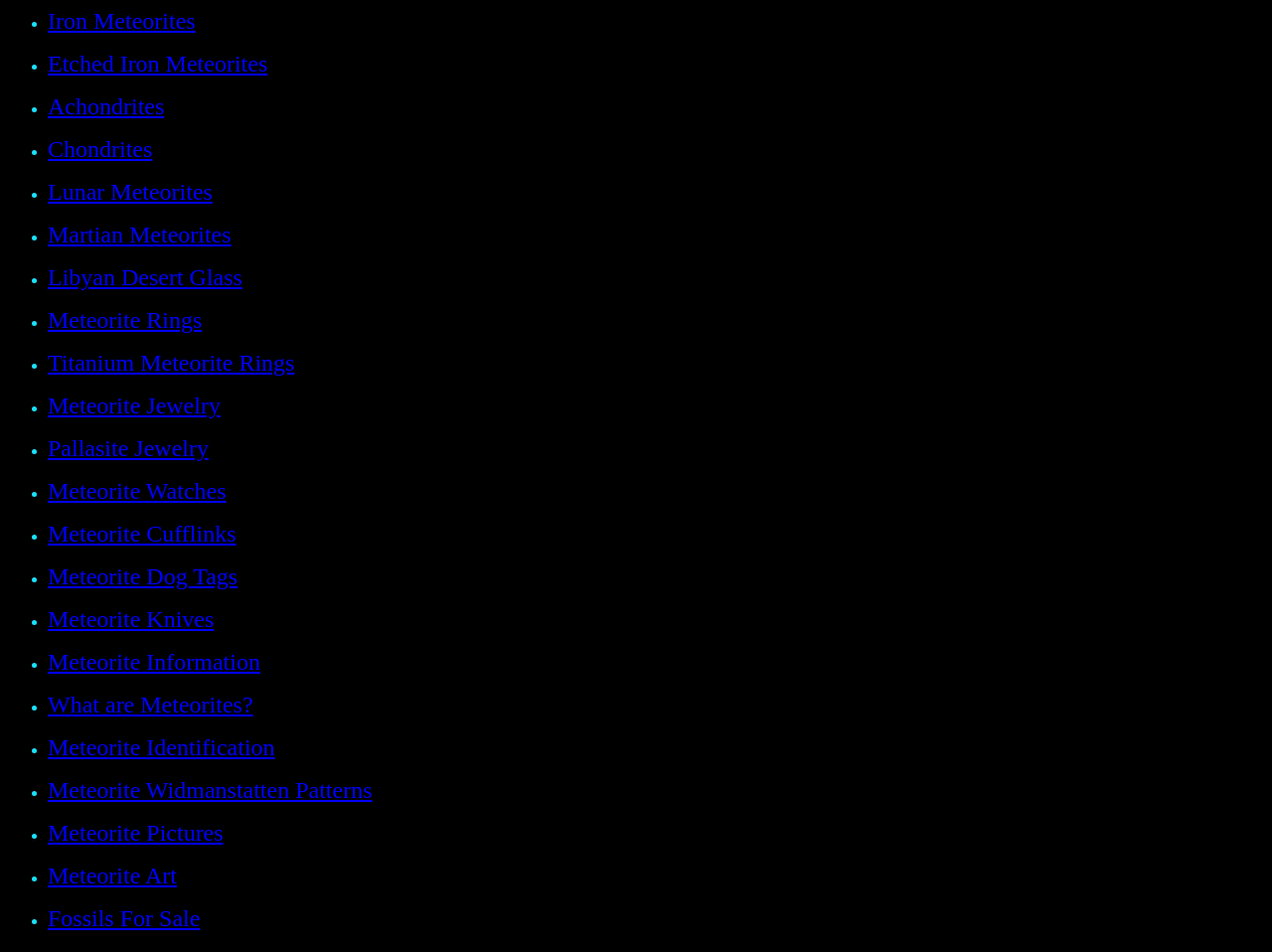Find the bounding box coordinates for the area you need to click to carry out the instruction: "Explore Meteorite Pictures". The coordinates should be four float numbers between 0 and 1, indicated as [left, top, right, bottom].

[0.038, 0.862, 0.175, 0.889]